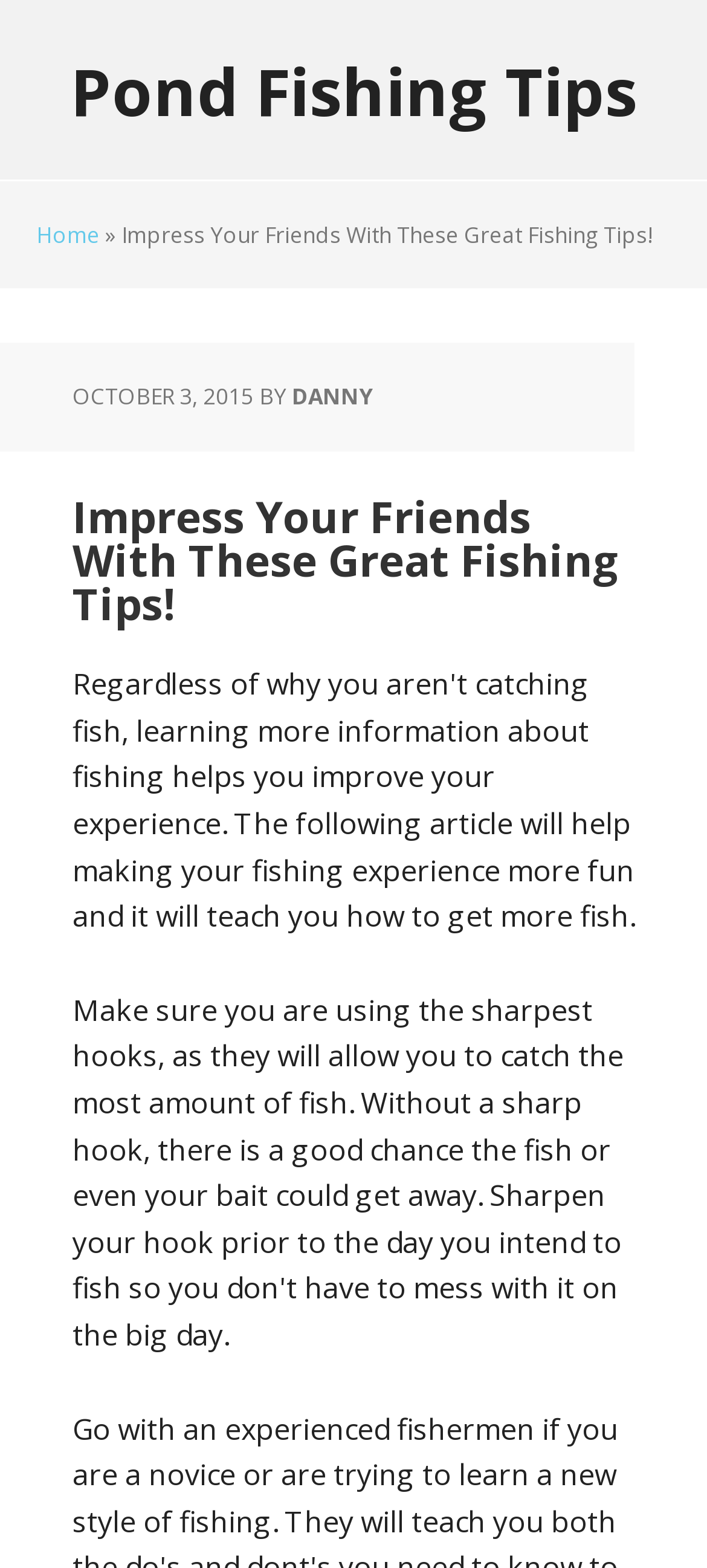Look at the image and answer the question in detail:
What is the author of the article?

I found the author's name by looking at the static text 'BY' followed by a link 'DANNY' in the header section of the webpage, which typically indicates the author's name.